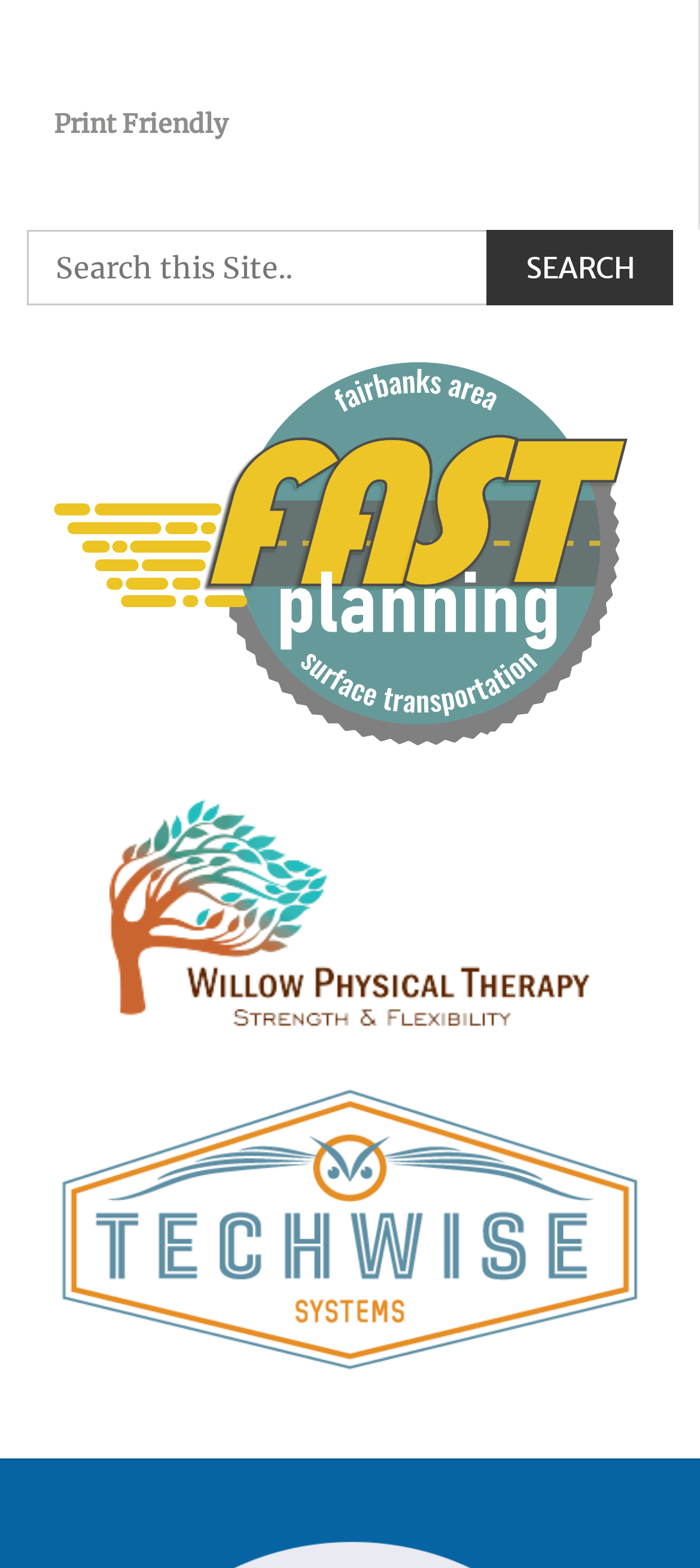Using the webpage screenshot, locate the HTML element that fits the following description and provide its bounding box: "value="Search"".

[0.695, 0.146, 0.962, 0.194]